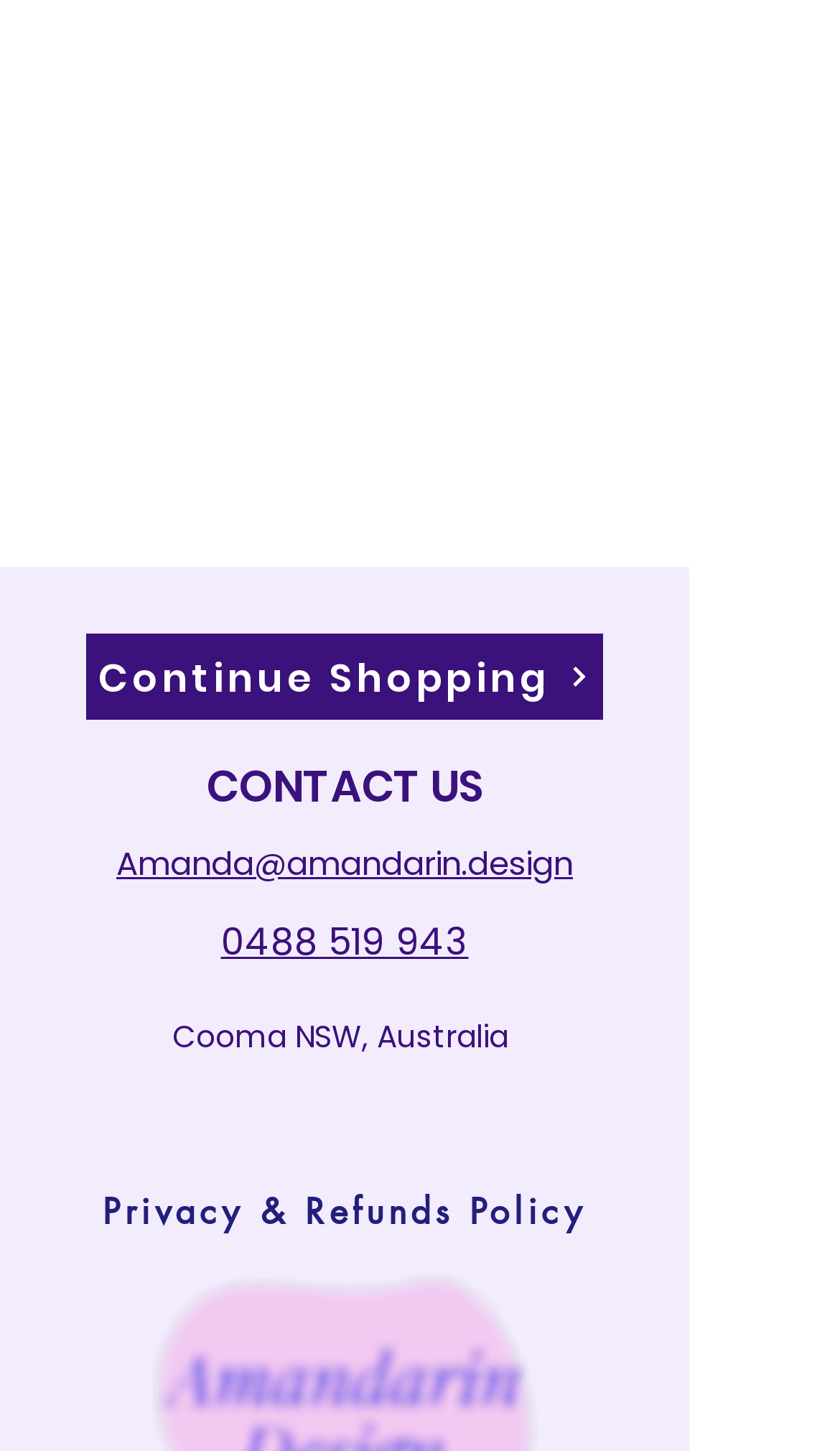What is the contact email?
Examine the screenshot and reply with a single word or phrase.

Amanda@amandarin.design